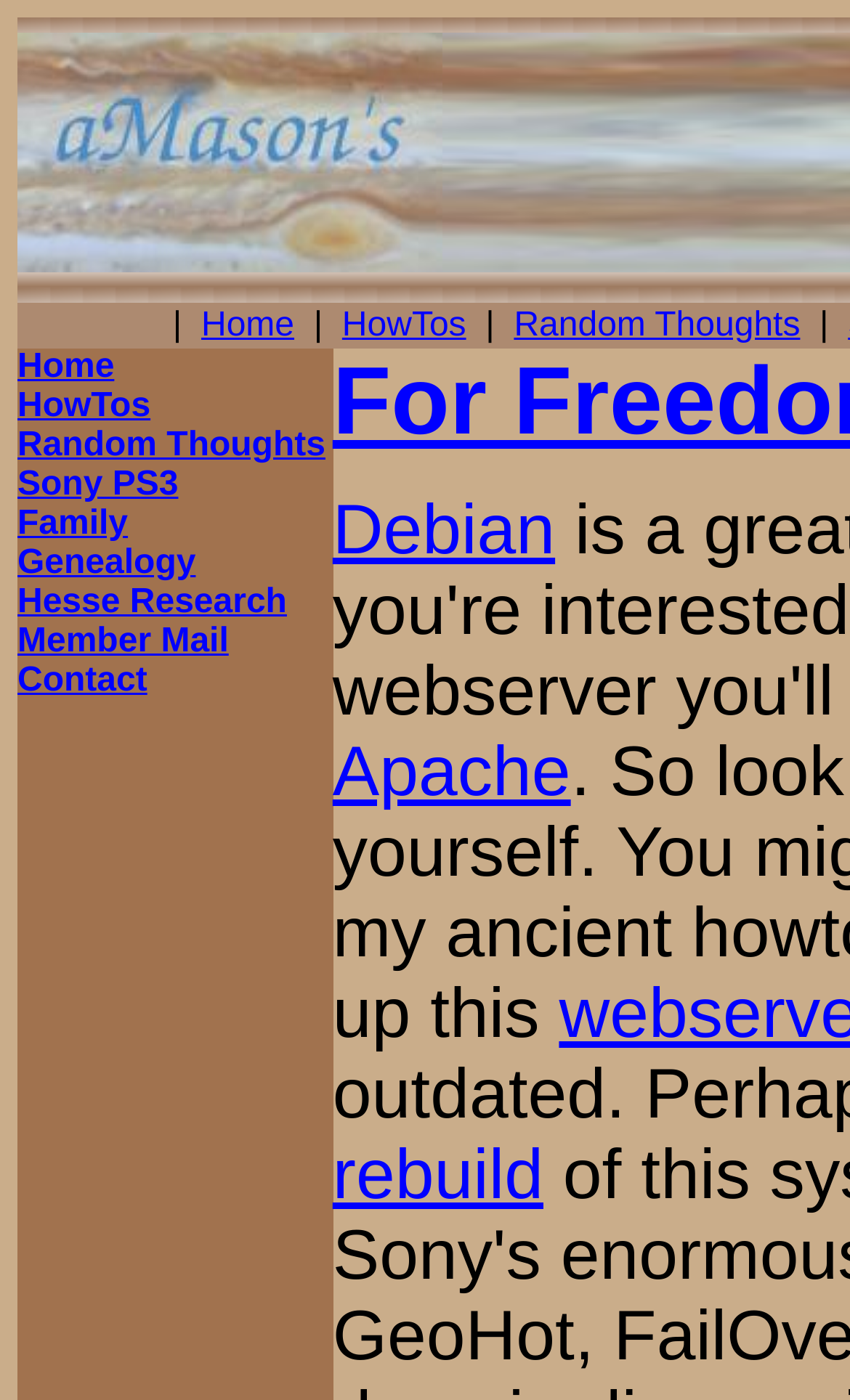How many links are there under the 'Home' category?
Based on the screenshot, provide a one-word or short-phrase response.

1